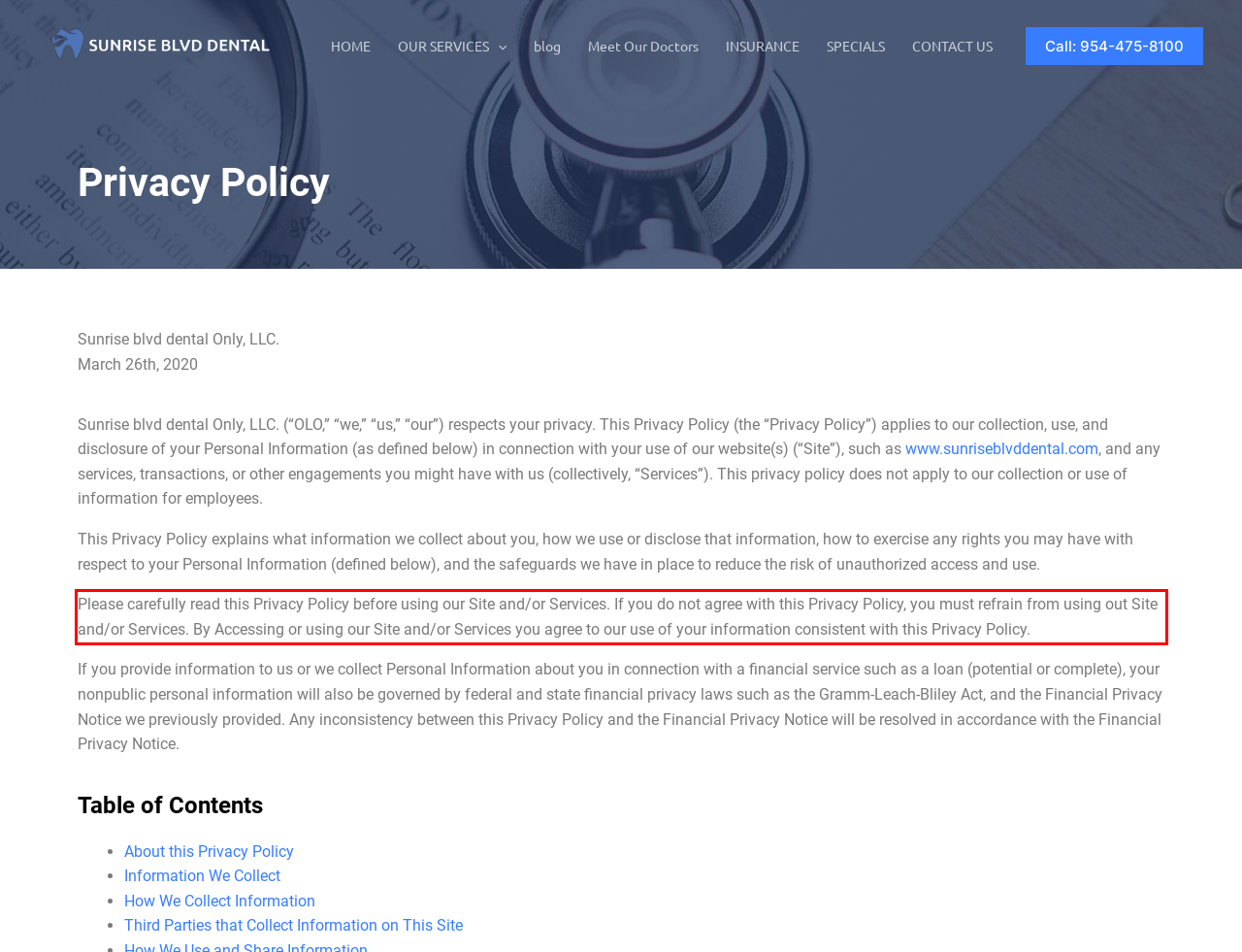The screenshot provided shows a webpage with a red bounding box. Apply OCR to the text within this red bounding box and provide the extracted content.

Please carefully read this Privacy Policy before using our Site and/or Services. If you do not agree with this Privacy Policy, you must refrain from using out Site and/or Services. By Accessing or using our Site and/or Services you agree to our use of your information consistent with this Privacy Policy.